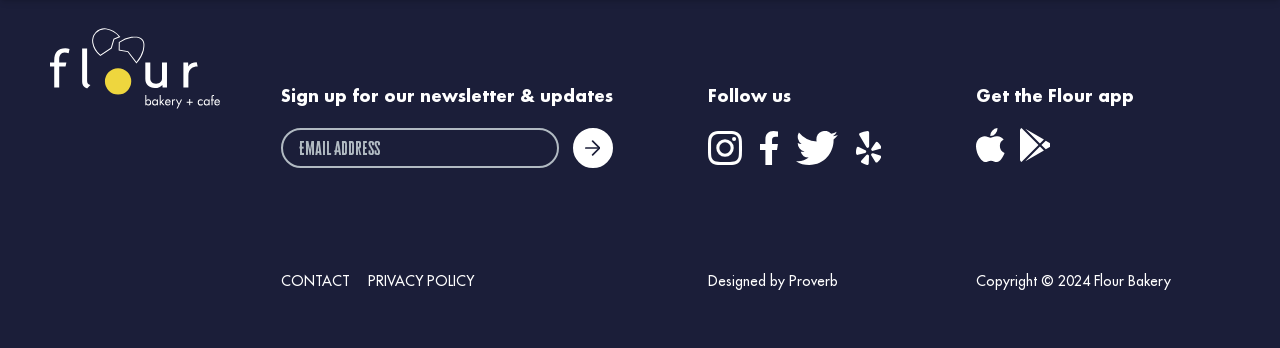Identify the bounding box coordinates for the UI element described as follows: title="Twitter". Use the format (top-left x, top-left y, bottom-right x, bottom-right y) and ensure all values are floating point numbers between 0 and 1.

[0.622, 0.375, 0.654, 0.473]